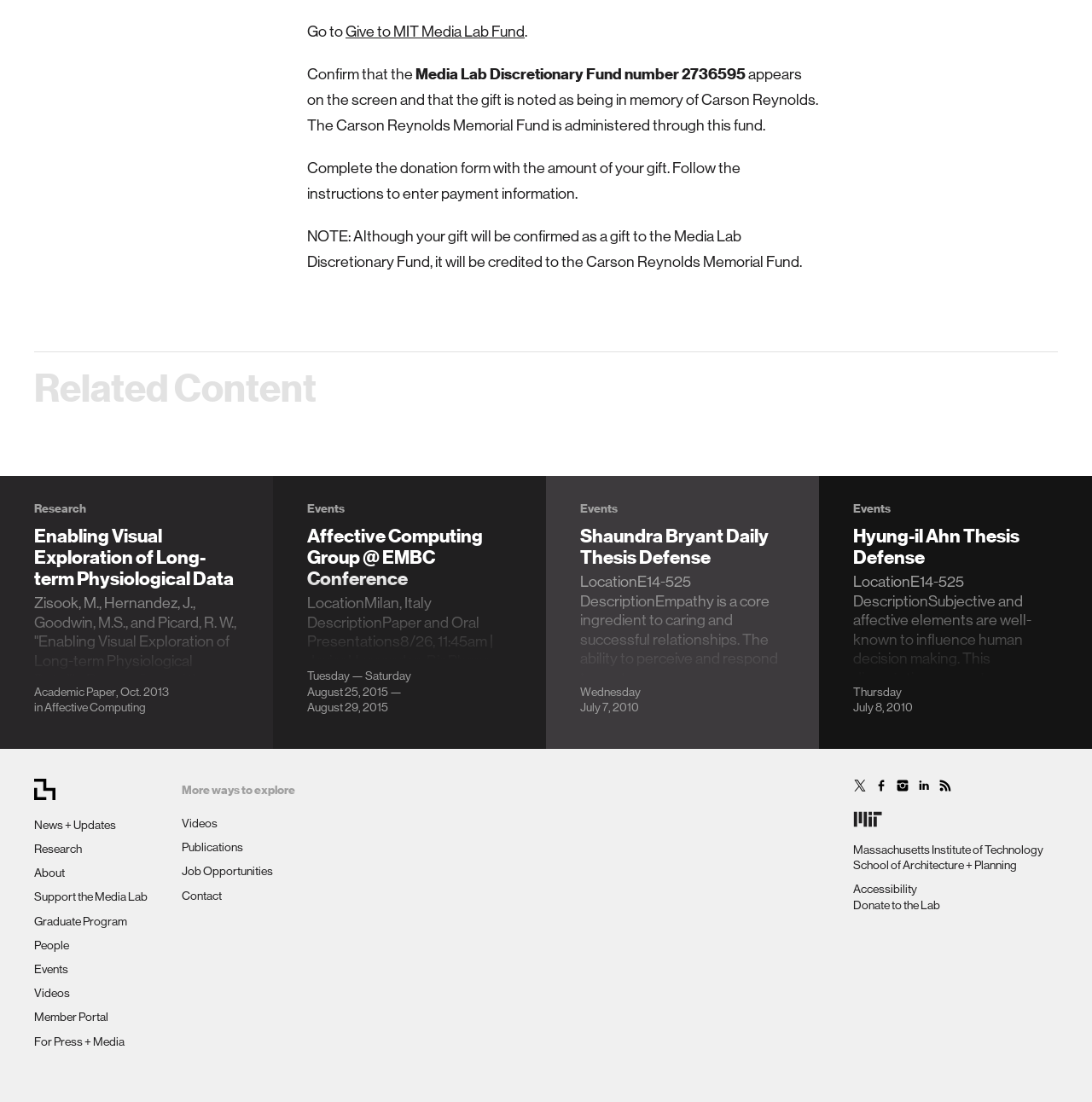Please provide a comprehensive response to the question based on the details in the image: What is the location of the EMBC Conference?

The question is asking about the location of the EMBC Conference mentioned on the webpage. After carefully reading the text, I found that the location of the EMBC Conference is Milan, Italy.